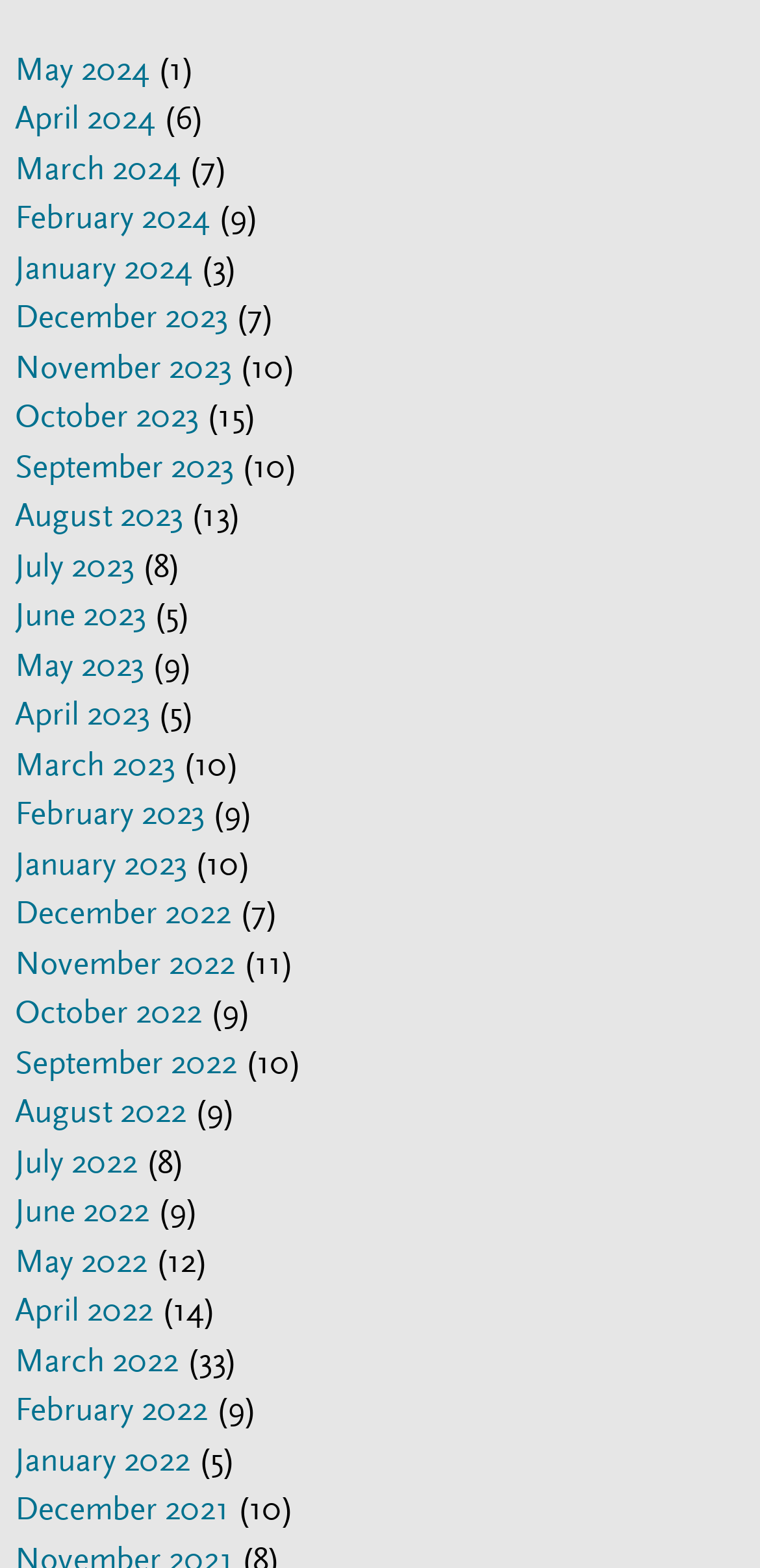Identify the bounding box coordinates of the clickable region necessary to fulfill the following instruction: "Select August 2023". The bounding box coordinates should be four float numbers between 0 and 1, i.e., [left, top, right, bottom].

[0.02, 0.316, 0.241, 0.341]